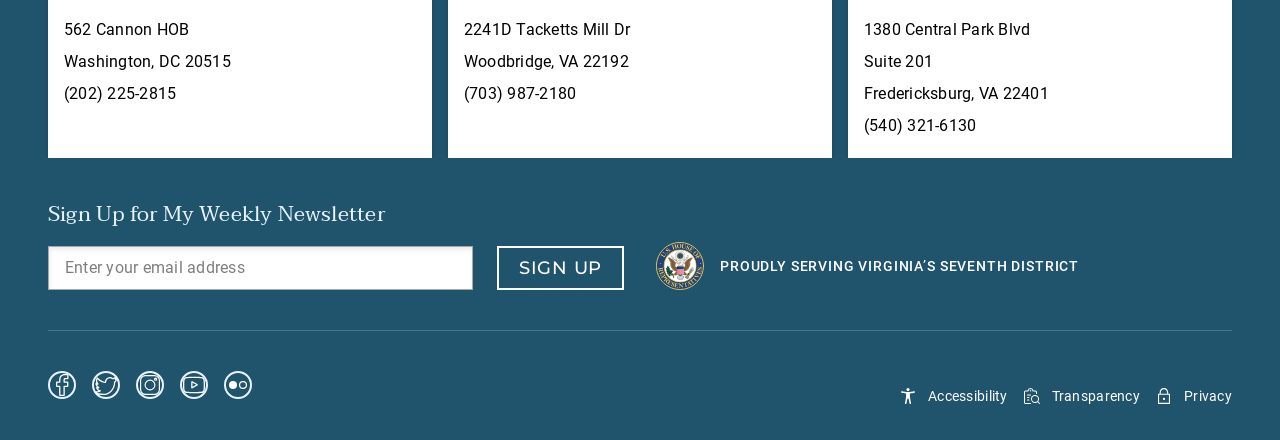Find the bounding box coordinates of the element to click in order to complete the given instruction: "Call (202) 225-2815."

[0.05, 0.191, 0.138, 0.234]